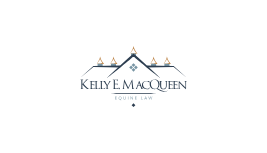Examine the image carefully and respond to the question with a detailed answer: 
What design elements evoke themes of stability and reliability?

The logo visually represents the firm's focus on legal services within the equine industry, incorporating elegant design elements such as pitched roofs and diamond motifs that evoke themes of stability and reliability, which means these design elements are used to convey stability and reliability.